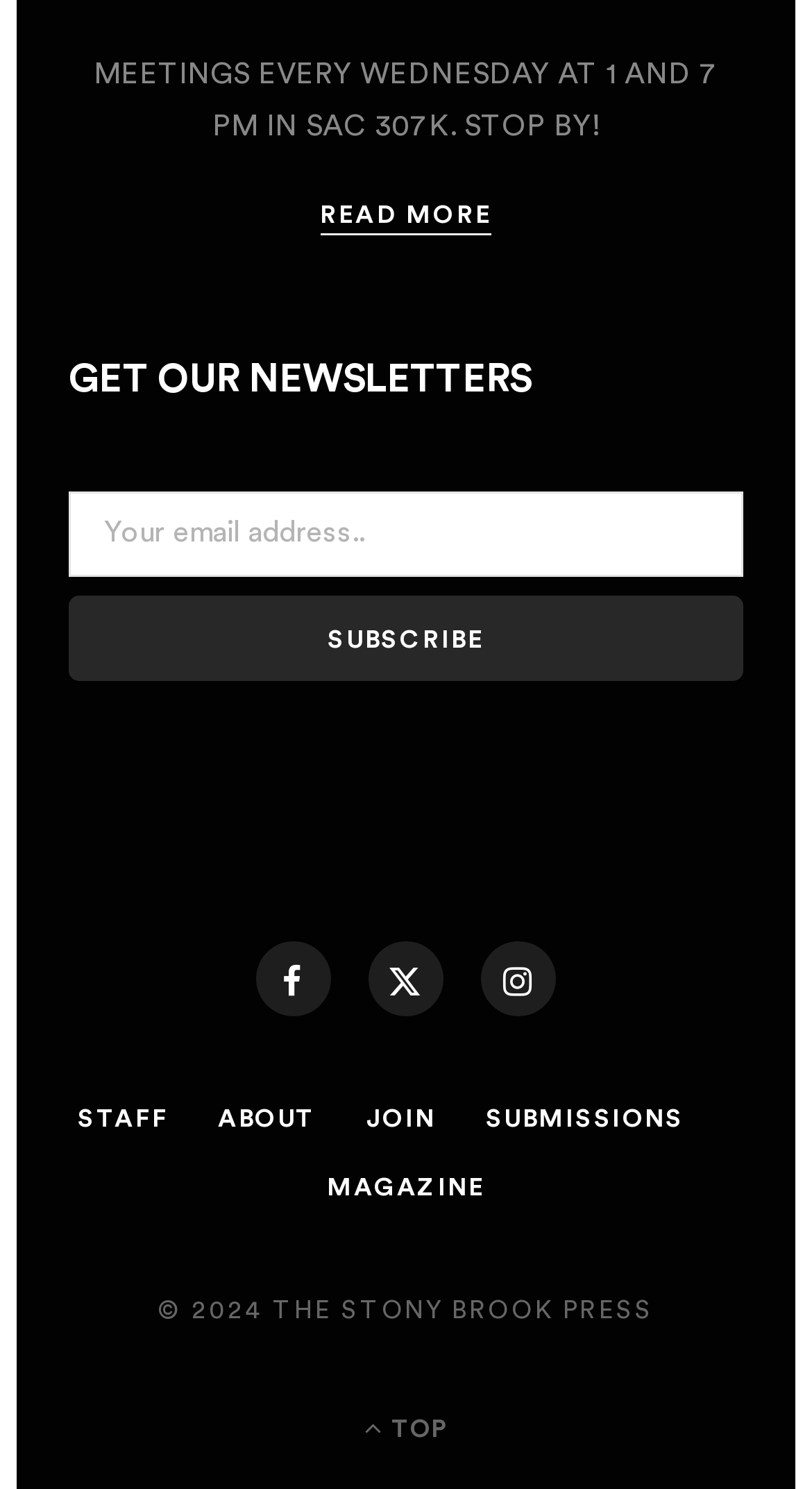What is the purpose of the textbox?
Answer the question using a single word or phrase, according to the image.

To enter email address